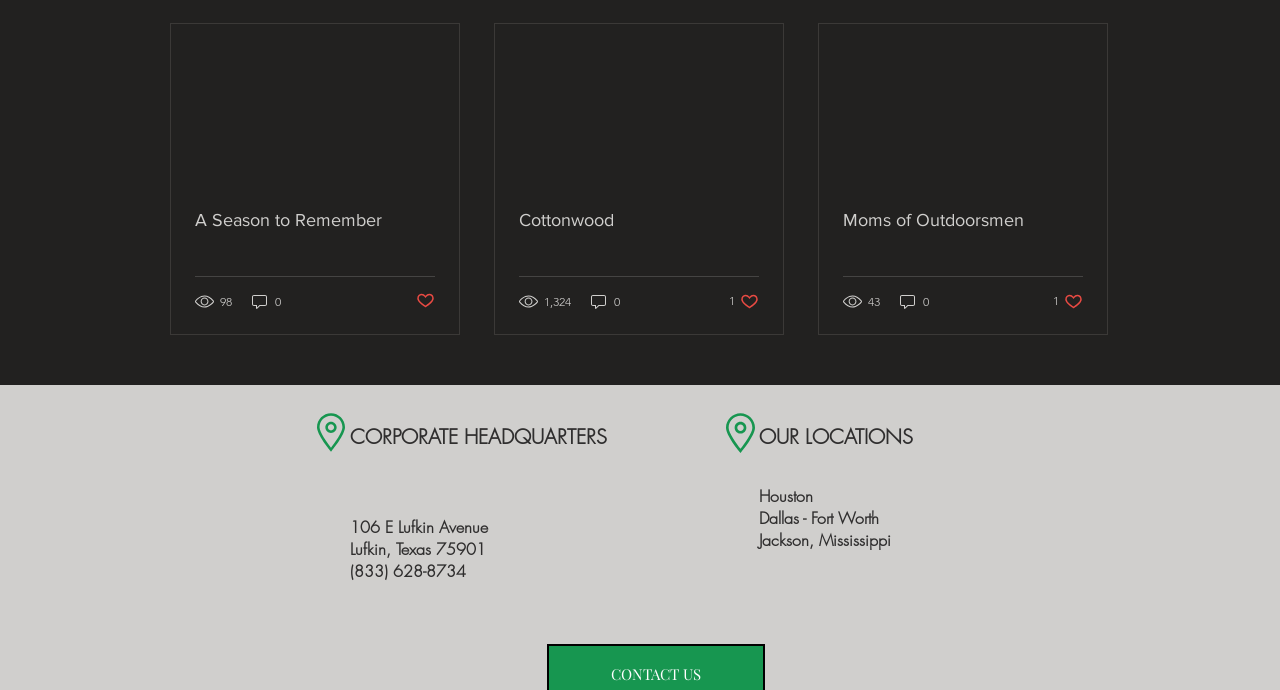Please provide a comprehensive answer to the question below using the information from the image: What is the phone number of the corporate headquarters?

The webpage has a heading element with the text '(833) 628-8734', which is likely the phone number of the corporate headquarters.